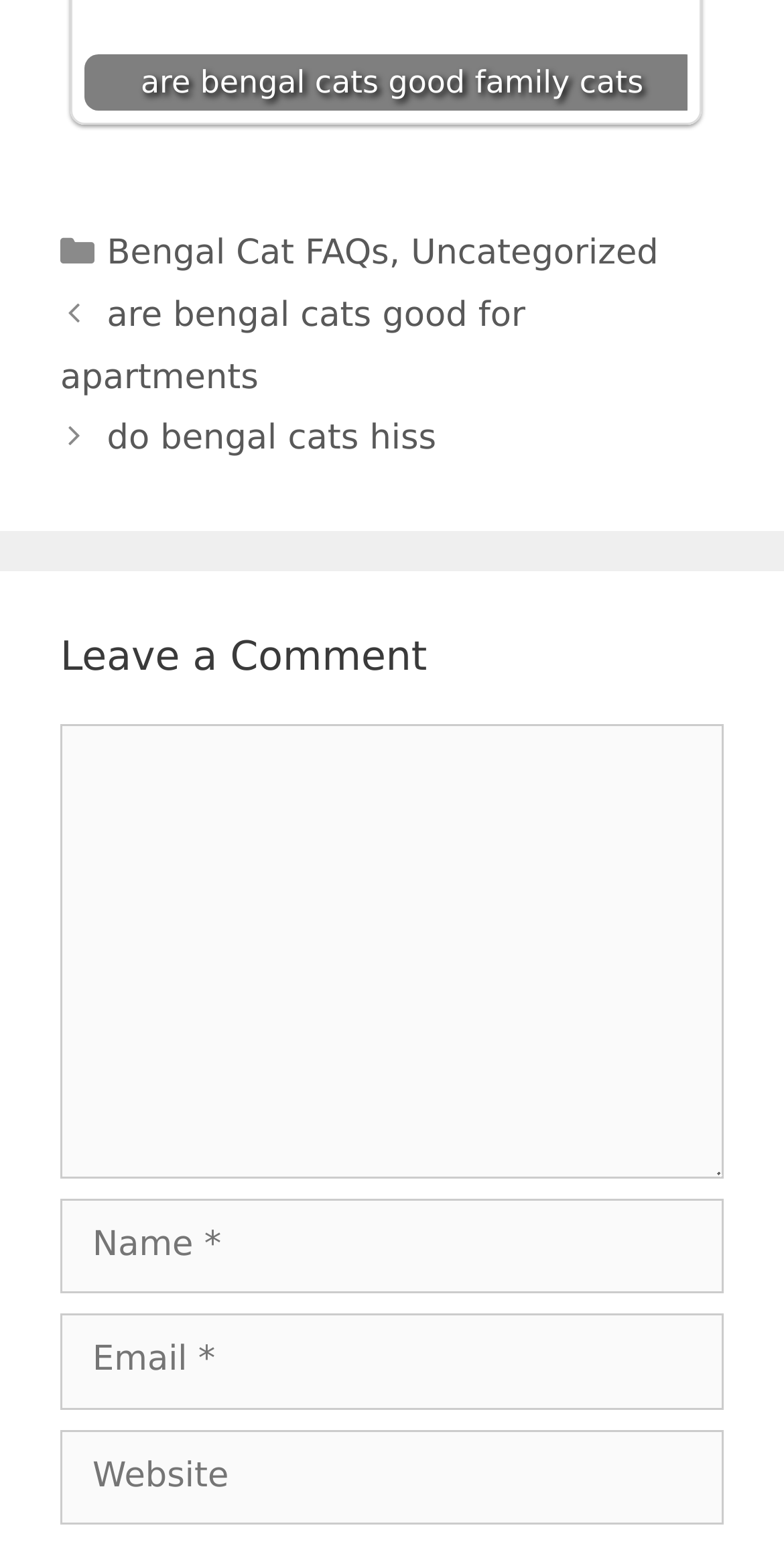How many textboxes are required in the comment section?
Based on the image, give a one-word or short phrase answer.

3